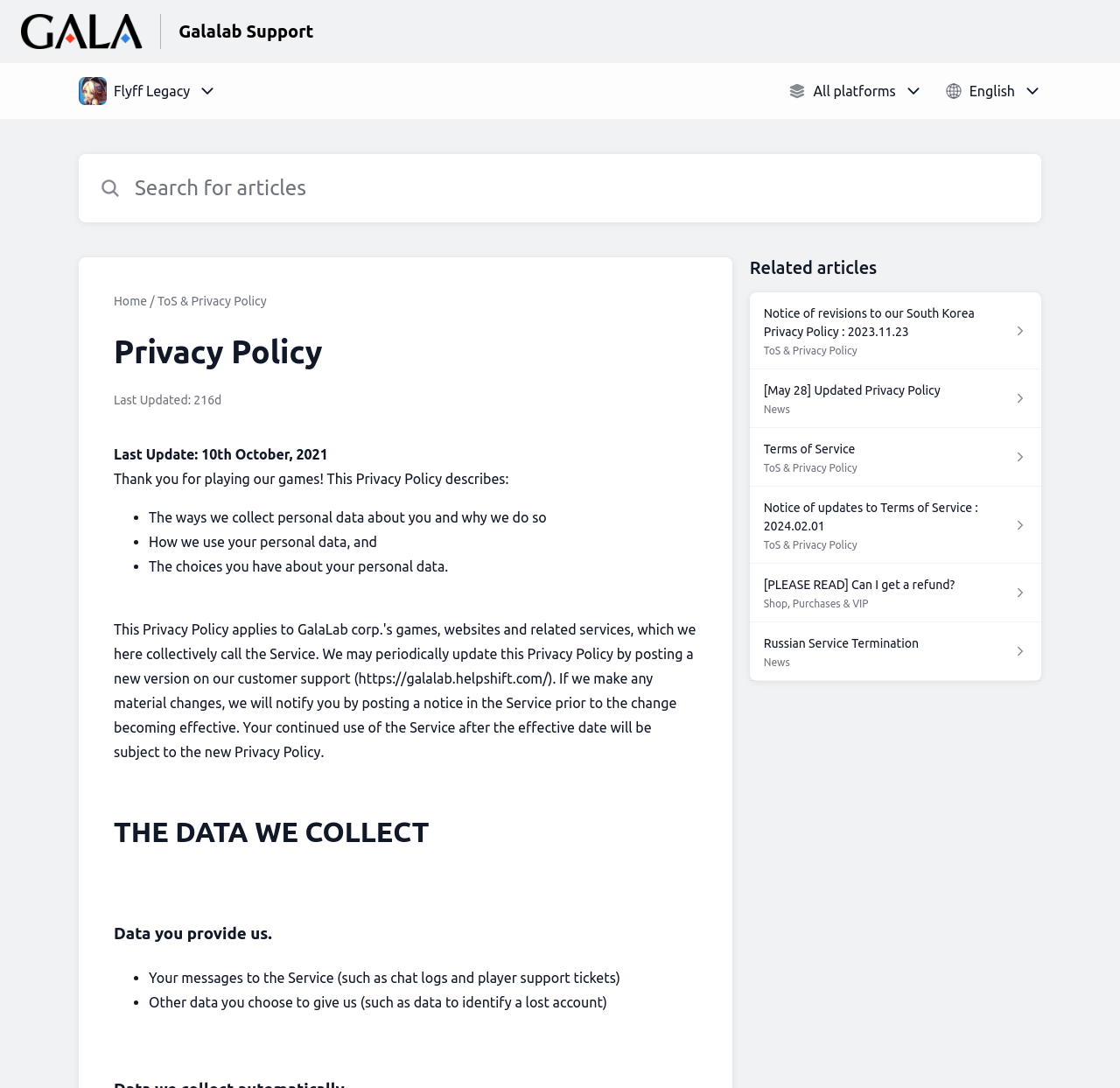Identify the bounding box coordinates of the part that should be clicked to carry out this instruction: "View related article 'Notice of revisions to our South Korea Privacy Policy : 2023.11.23'".

[0.669, 0.269, 0.93, 0.34]